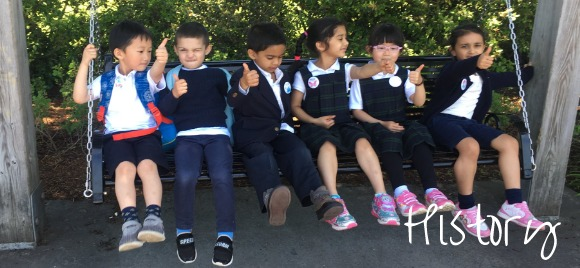What is written in white cursive at the bottom right of the image?
Please provide a full and detailed response to the question.

According to the caption, the word 'History' is artistically written in white cursive at the bottom right of the image, suggesting a connection to the theme of early education and memorable experiences at the International Children’s School.